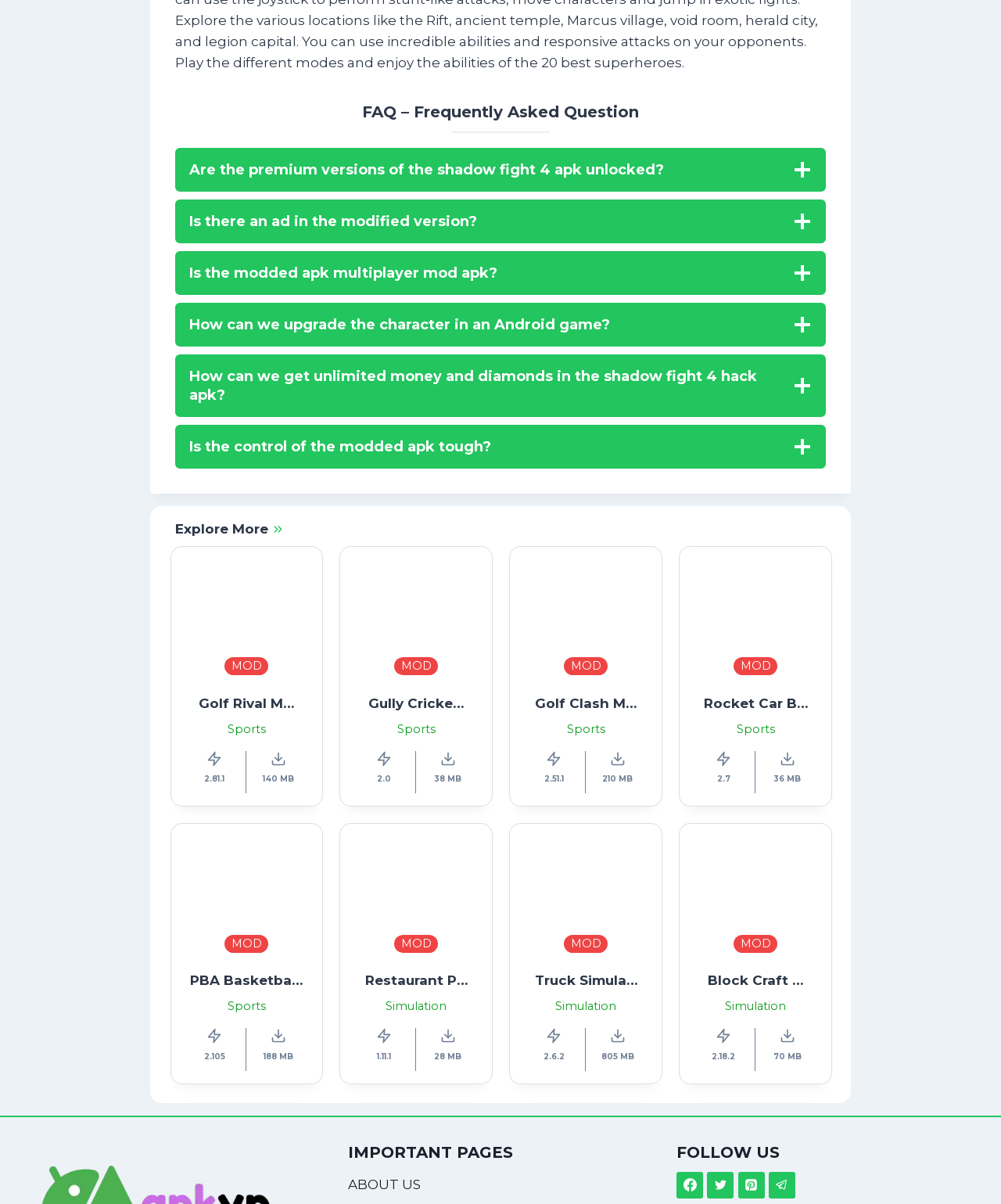Please determine the bounding box coordinates of the area that needs to be clicked to complete this task: 'Explore more'. The coordinates must be four float numbers between 0 and 1, formatted as [left, top, right, bottom].

[0.175, 0.433, 0.268, 0.446]